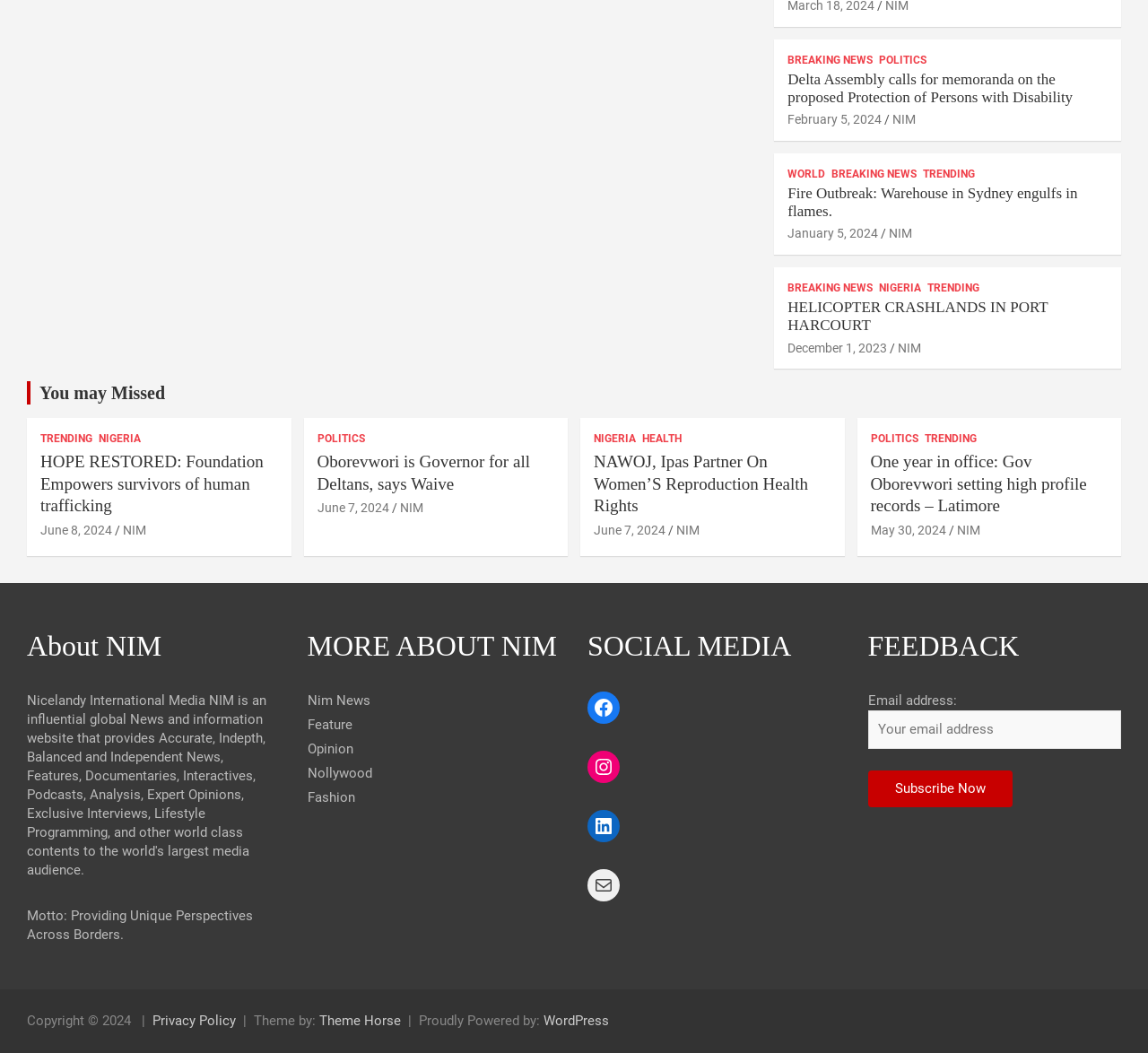Locate the UI element described by Breaking News and provide its bounding box coordinates. Use the format (top-left x, top-left y, bottom-right x, bottom-right y) with all values as floating point numbers between 0 and 1.

[0.724, 0.158, 0.799, 0.173]